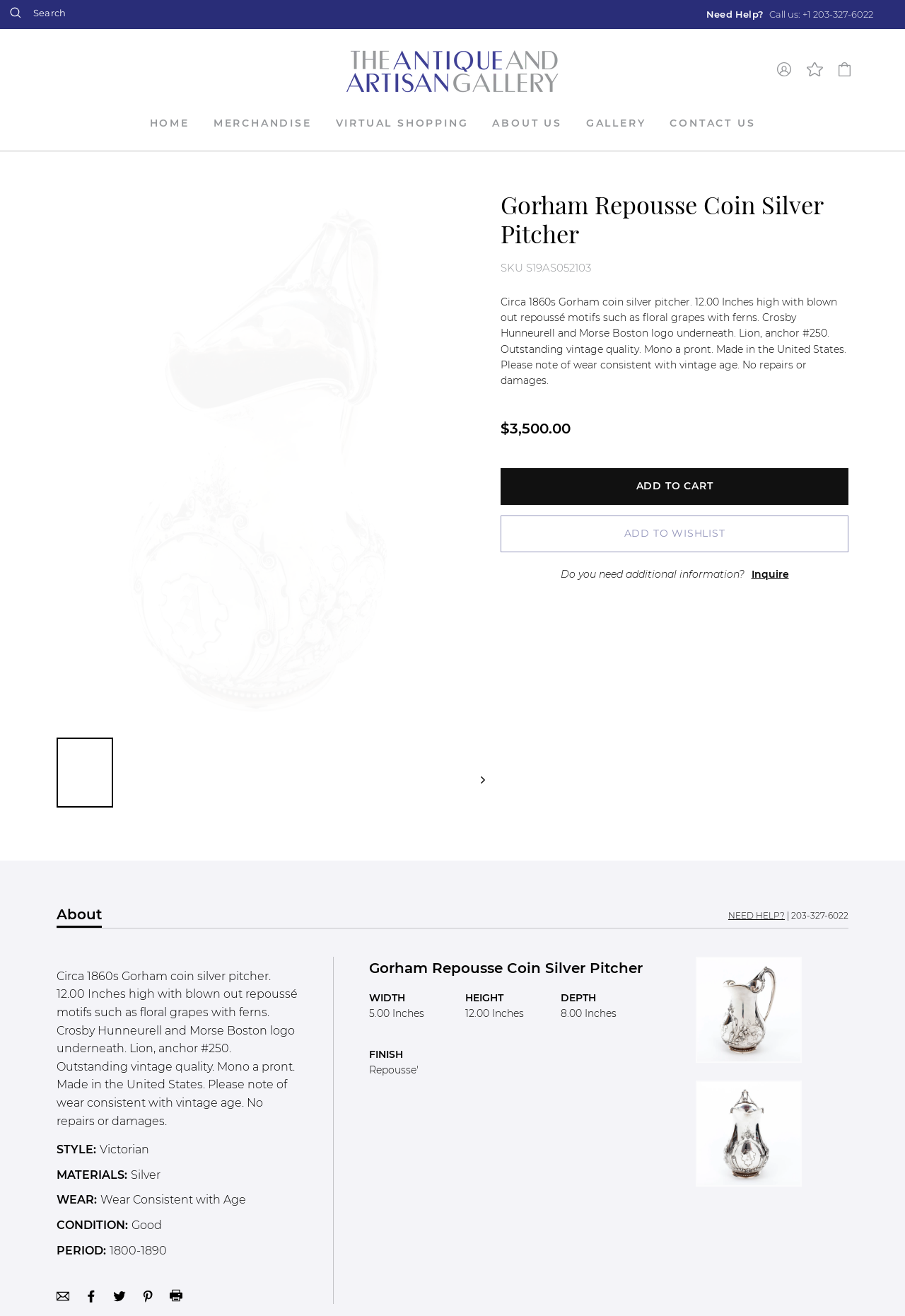Show the bounding box coordinates of the region that should be clicked to follow the instruction: "Search for products."

[0.0, 0.0, 0.082, 0.019]